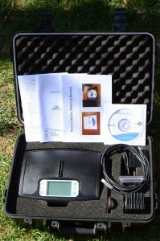Who is the intended user of the Micron Meter?
Based on the image, answer the question in a detailed manner.

The Micron Meter is designed to be user-friendly for farmers, allowing them to measure fibre diameter accurately and conveniently, which is crucial for wool farmers aiming to enhance their wool classification process and ensure better management of their wool clip.